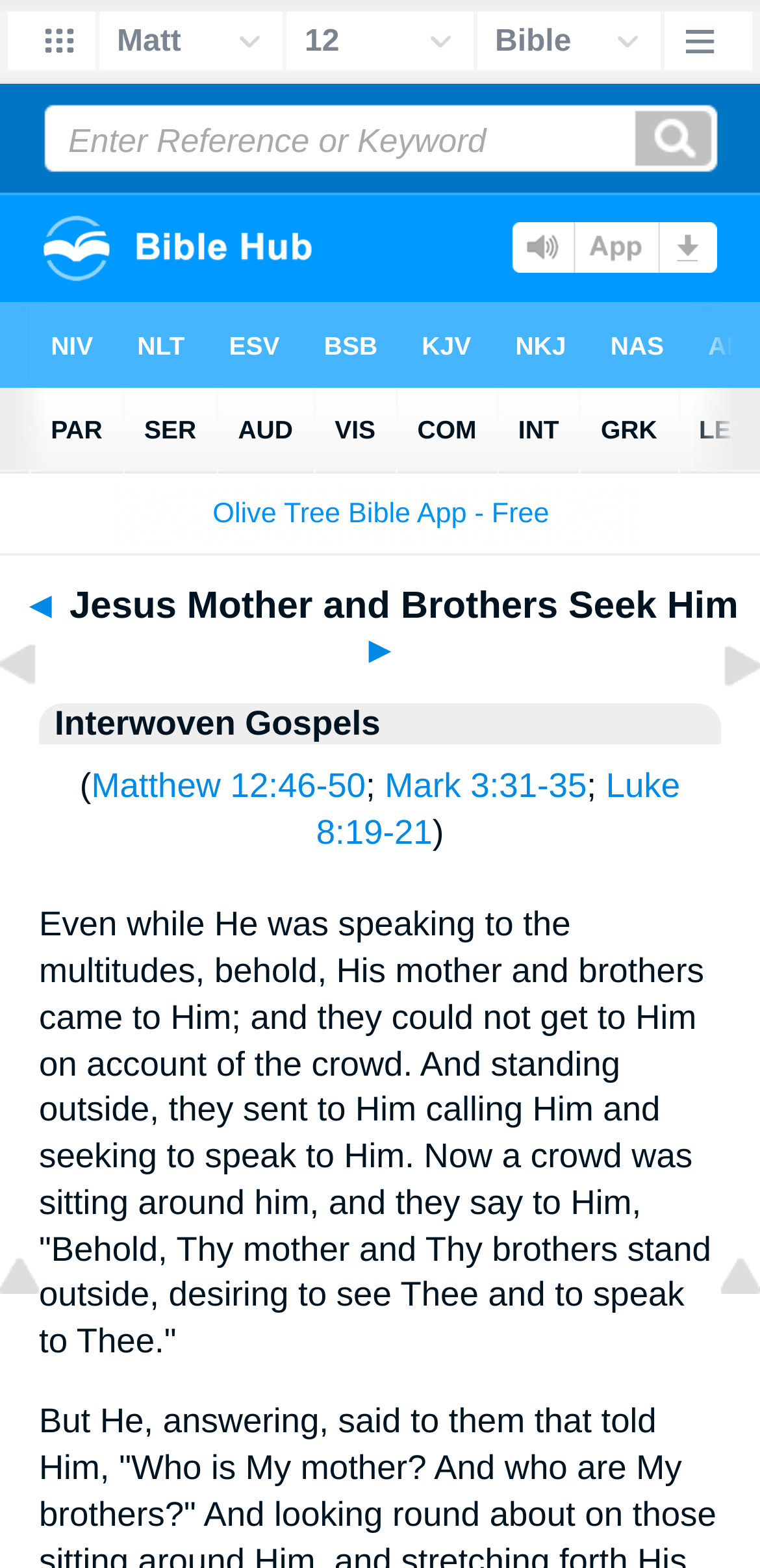Find the bounding box coordinates for the HTML element specified by: "Matthew 12:46-50".

[0.12, 0.488, 0.481, 0.513]